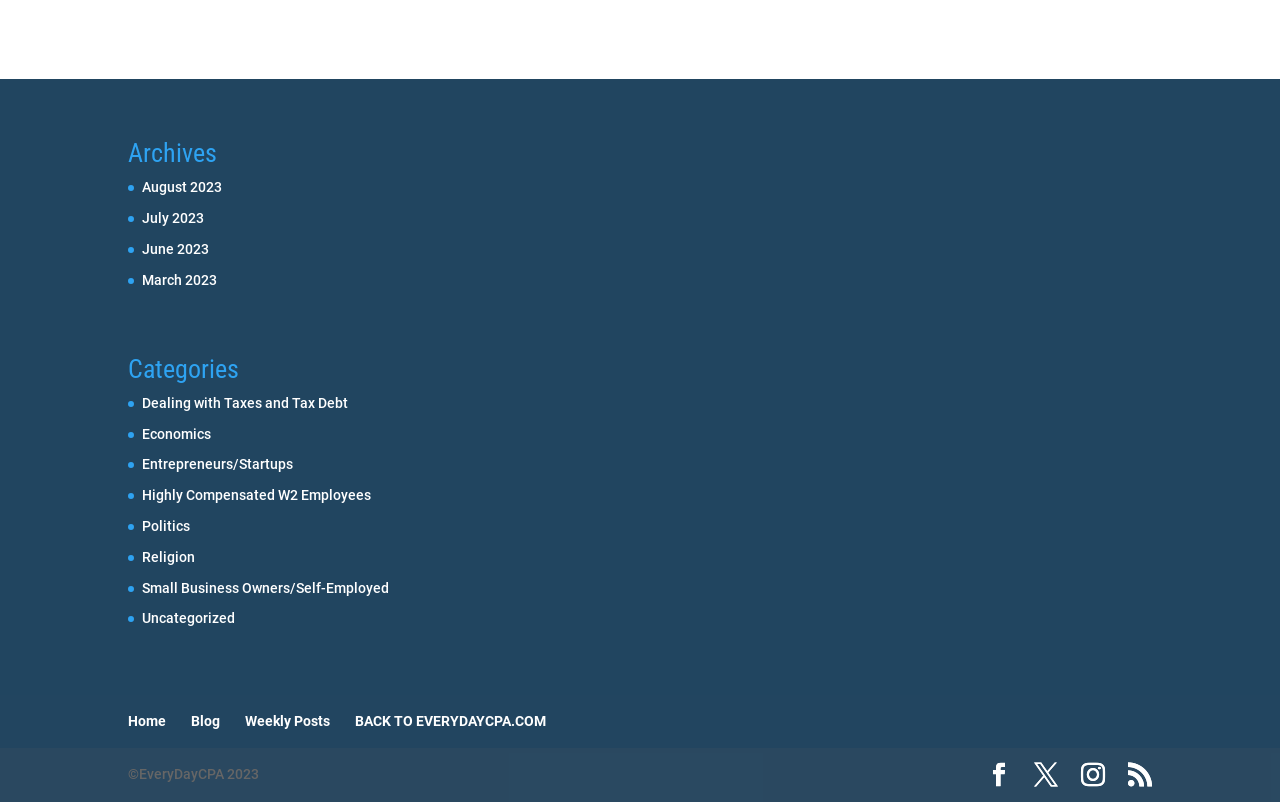How many social media links are available?
Please use the image to deliver a detailed and complete answer.

I counted the number of social media links at the bottom of the page, which are represented by icons '', '', '', and '', totaling 4 social media links.